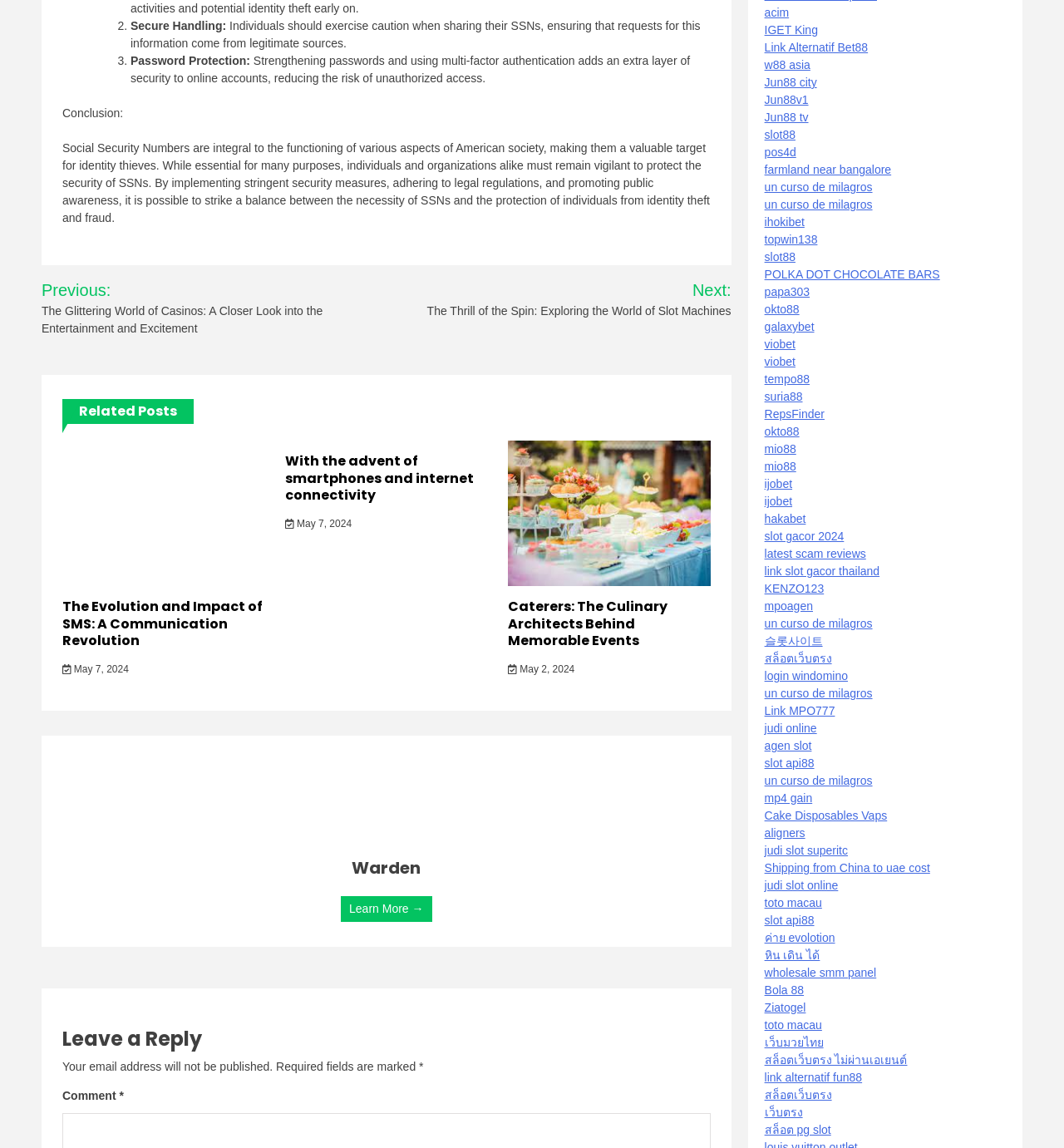Locate the bounding box coordinates of the element that should be clicked to fulfill the instruction: "Click on 'Leave a Reply'".

[0.059, 0.894, 0.668, 0.916]